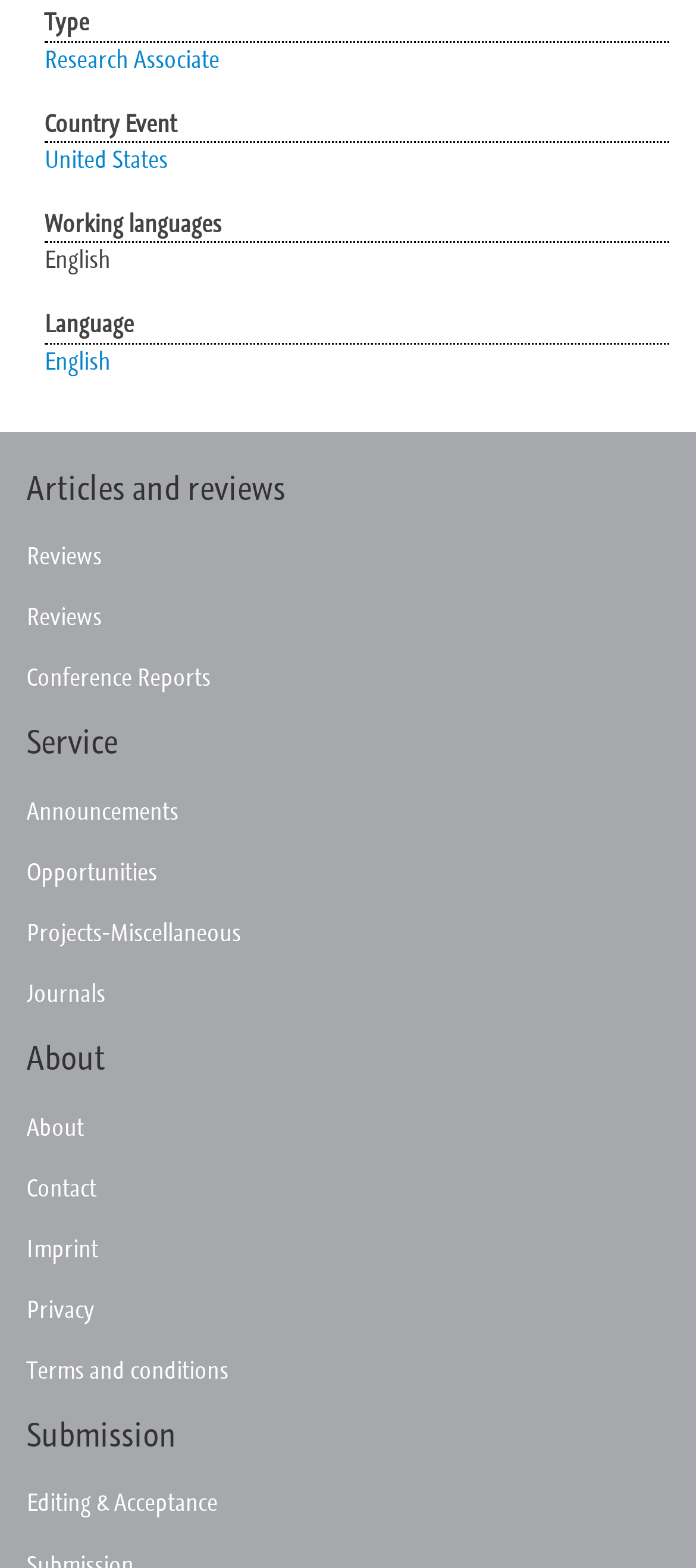Look at the image and write a detailed answer to the question: 
How many links are available under the 'About' section?

The number of links under the 'About' section can be found by counting the link elements under the heading element with the text 'About'. There are 3 links in total, which are 'About', 'Contact', and 'Imprint'.